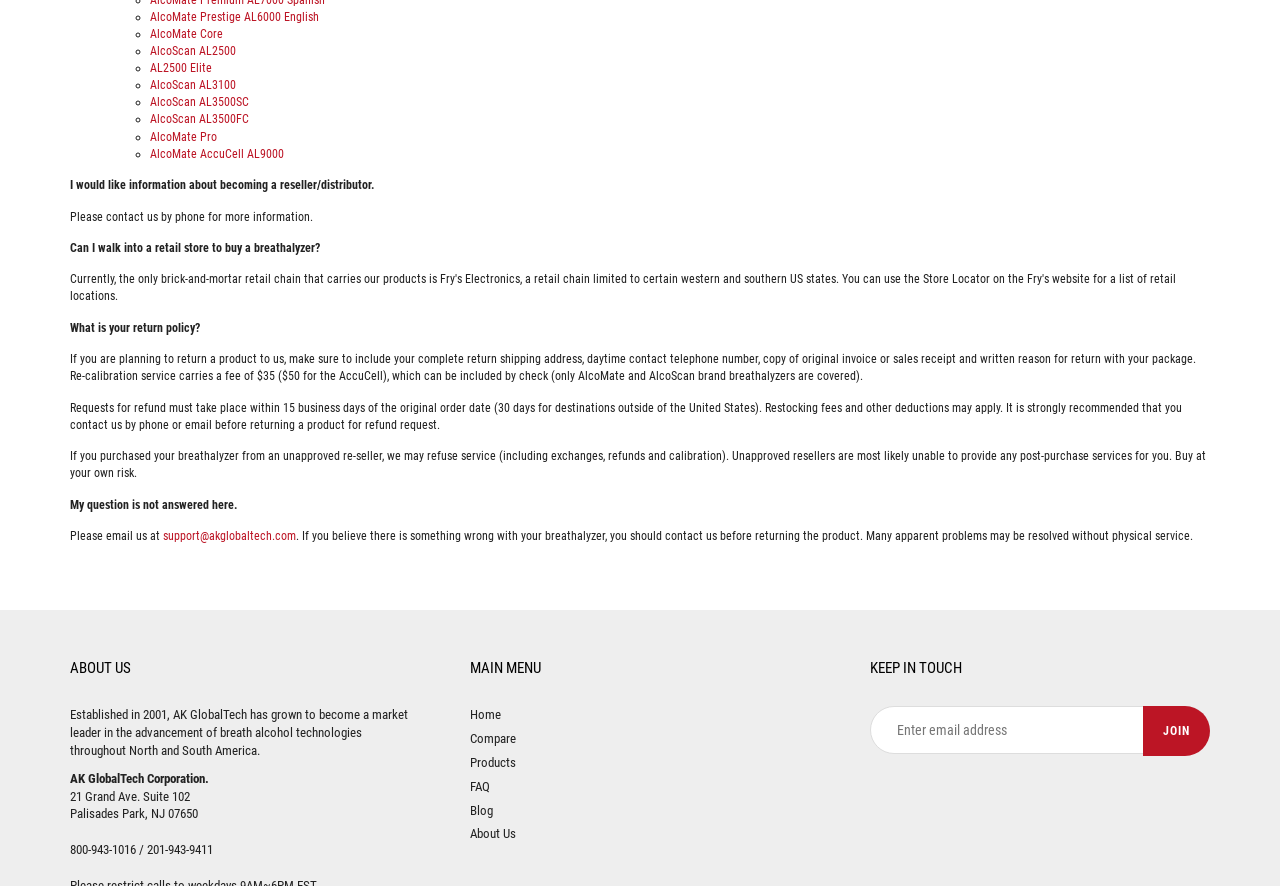How long do I have to request a refund?
Could you please answer the question thoroughly and with as much detail as possible?

According to the return policy section, it is stated that 'Requests for refund must take place within 15 business days of the original order date (30 days for destinations outside of the United States)'.